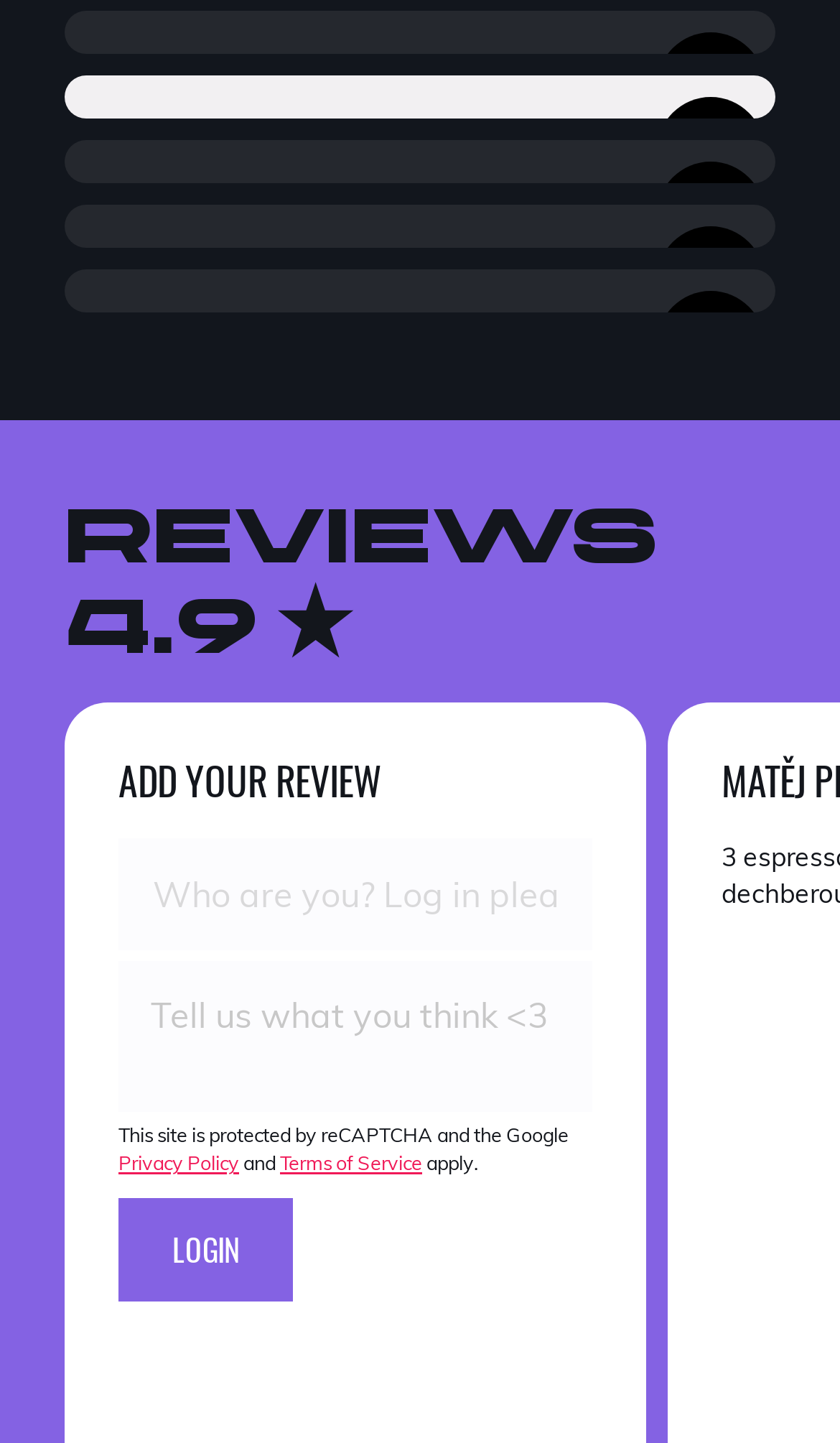Please indicate the bounding box coordinates of the element's region to be clicked to achieve the instruction: "Click READ MORE". Provide the coordinates as four float numbers between 0 and 1, i.e., [left, top, right, bottom].

[0.026, 0.447, 0.538, 0.536]